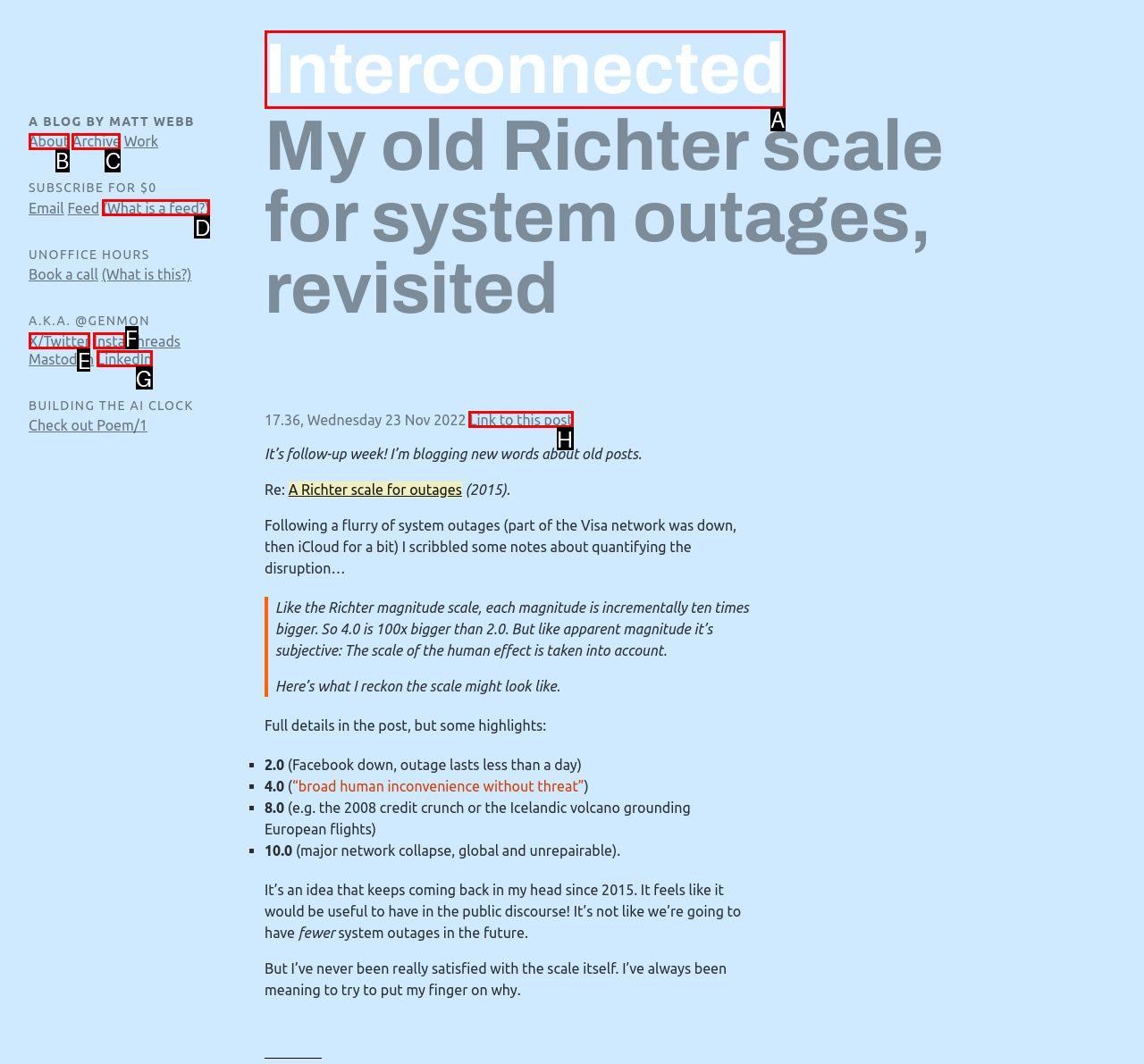Determine the letter of the element to click to accomplish this task: Link to this post. Respond with the letter.

H